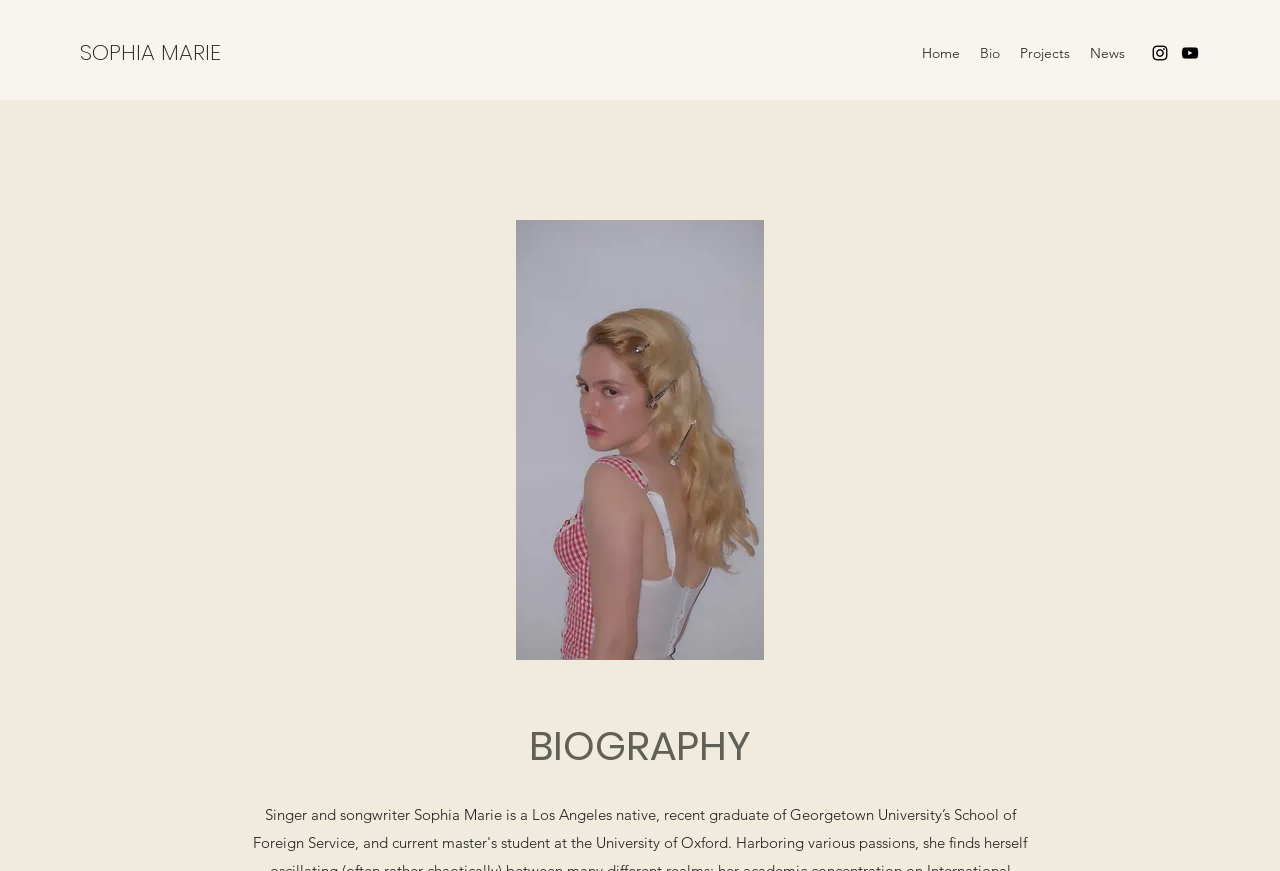How many social media links are there in the social bar?
Make sure to answer the question with a detailed and comprehensive explanation.

The social bar is located at the top right corner of the webpage, and it contains two links: 'Instagram' and 'YouTube', each with an accompanying image.